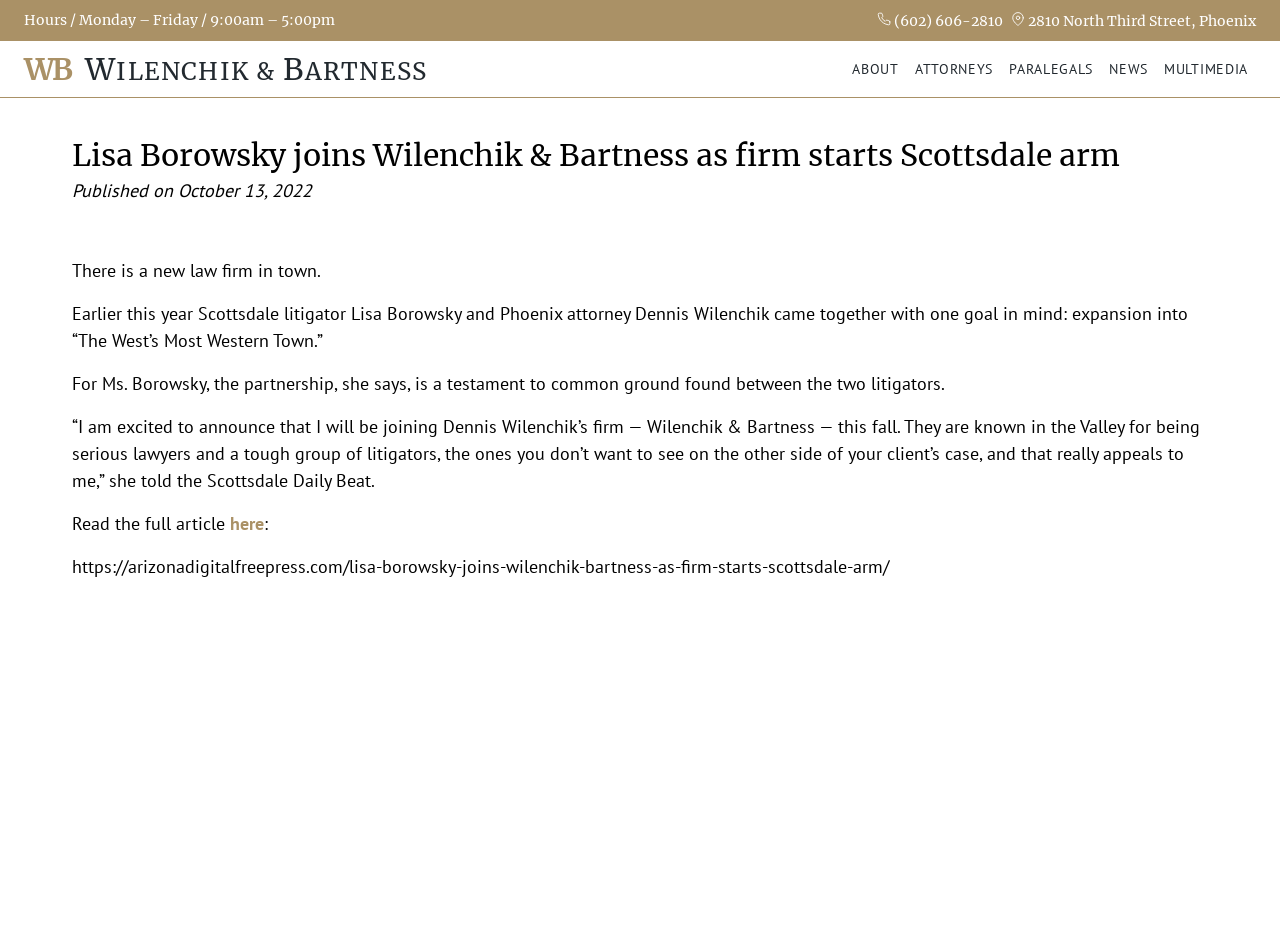Can you provide the bounding box coordinates for the element that should be clicked to implement the instruction: "View attorney Dennis I. Wilenchik's profile"?

[0.022, 0.177, 0.134, 0.212]